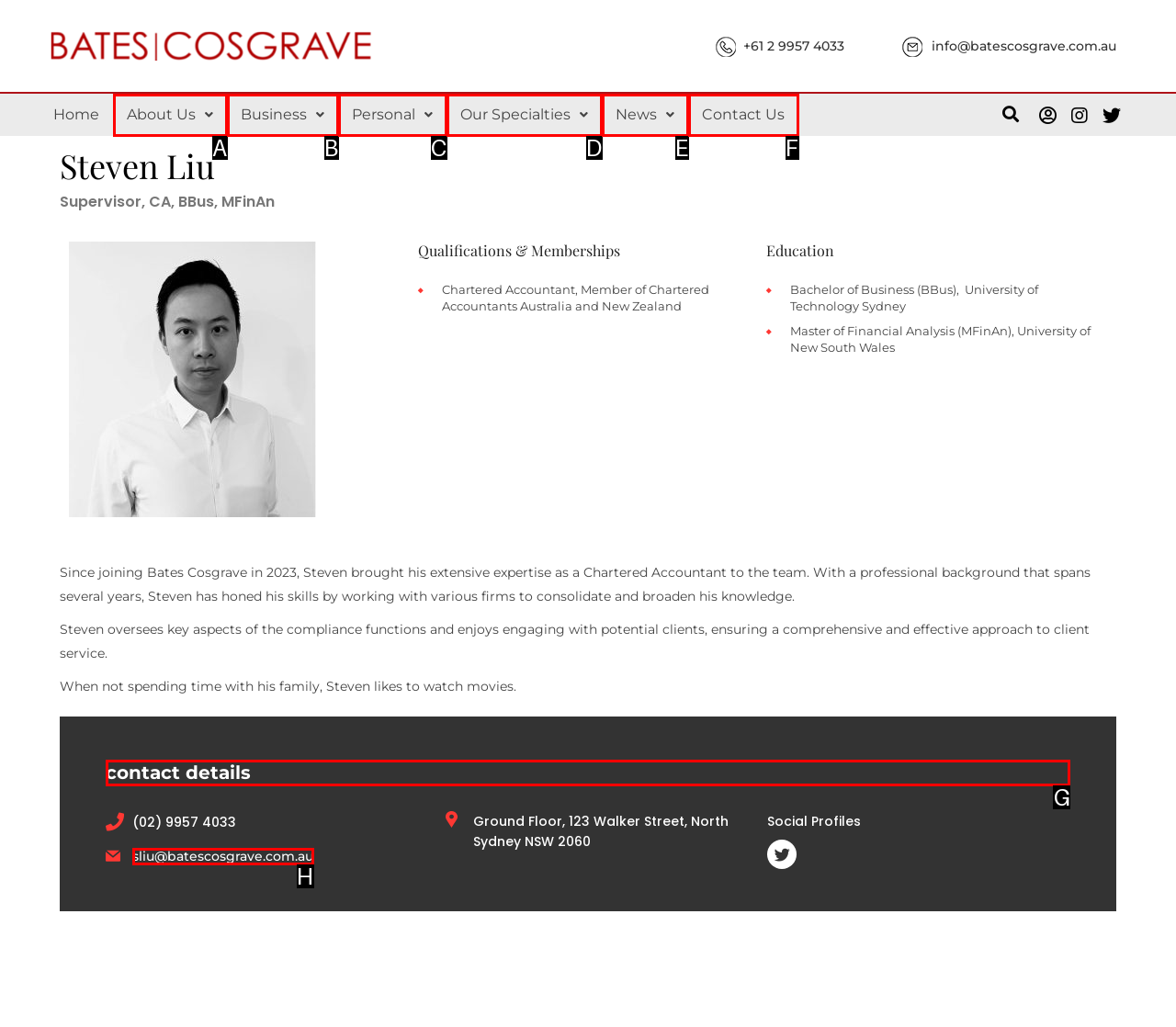To complete the task: View Steven Liu's contact details, which option should I click? Answer with the appropriate letter from the provided choices.

G